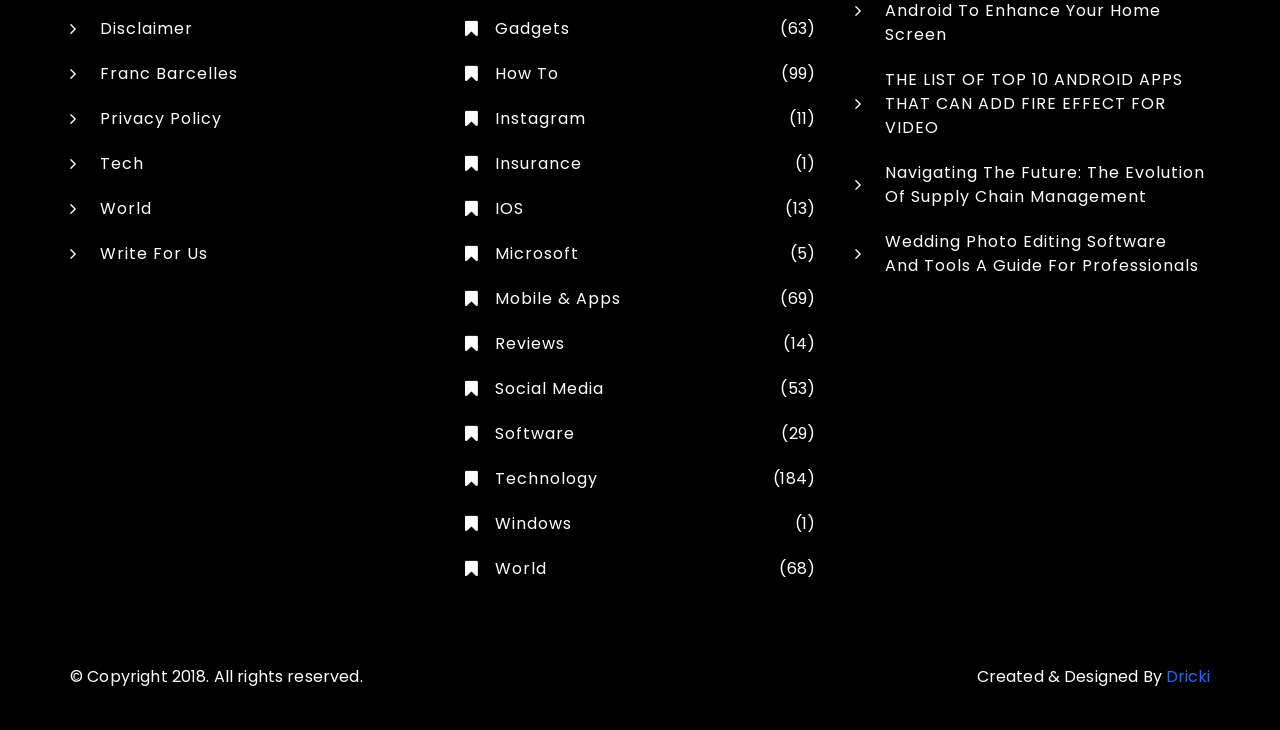Using the details from the image, please elaborate on the following question: What is the copyright year of the webpage?

The copyright year of the webpage is 2018 which is mentioned in the StaticText '© Copyright 2018. All rights reserved.' with a bounding box coordinate of [0.055, 0.911, 0.283, 0.943].